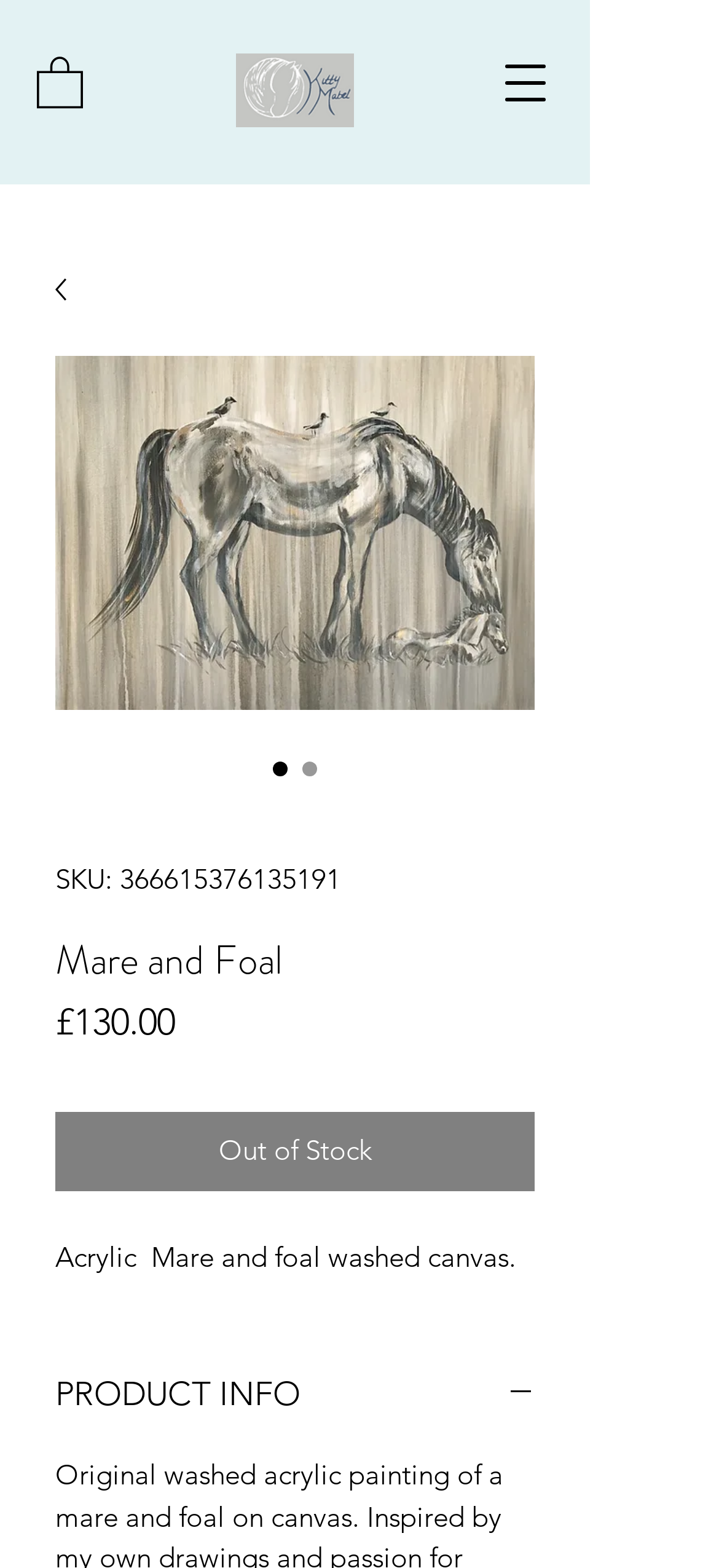Answer the question in one word or a short phrase:
Is the product in stock?

No